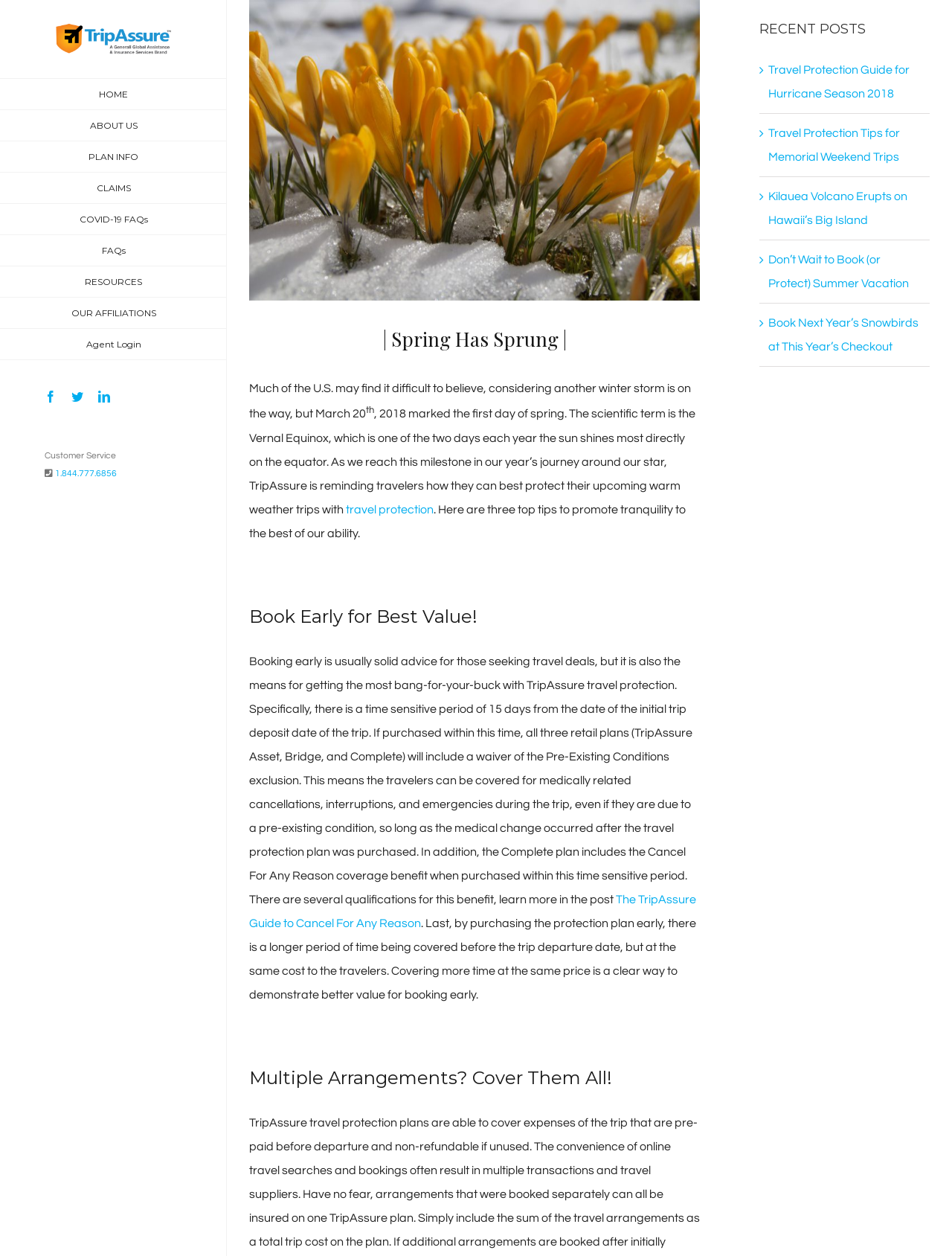What is the phone number for customer service?
Refer to the image and provide a detailed answer to the question.

The phone number for customer service is located below the 'Customer Service' text, and it is a link with the phone number '1.844.777.6856'.